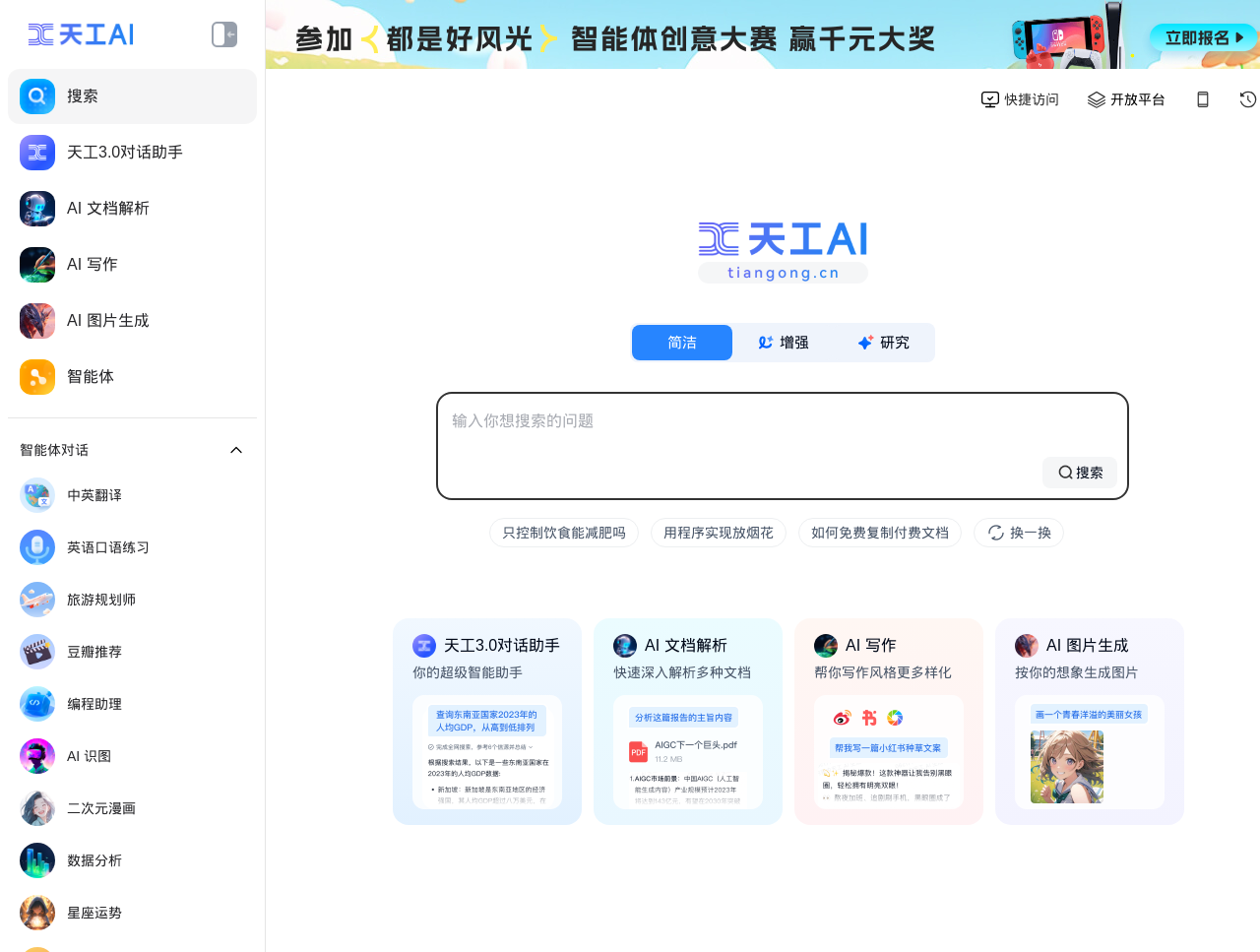Locate and provide the bounding box coordinates for the HTML element that matches this description: "AI 文档解析".

[0.006, 0.19, 0.204, 0.248]